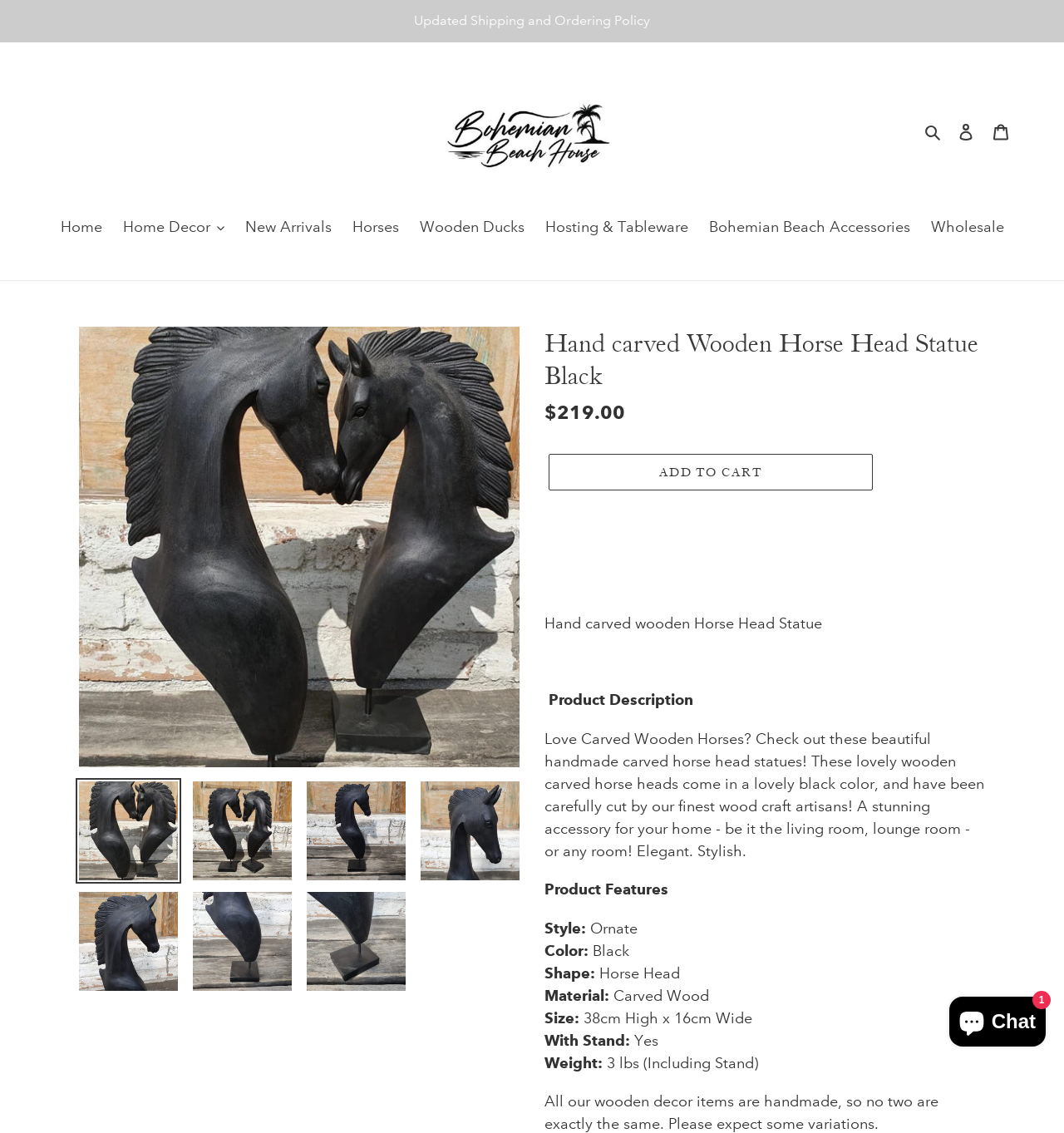Create an elaborate caption that covers all aspects of the webpage.

This webpage is an online store selling a hand-carved wooden horse head statue. At the top, there is an announcement section with a link to an updated shipping and ordering policy. Below that, there is a layout table with a logo and a search button on the top right corner. The logo is an image with the text "bohemian-beach-house". 

On the top left corner, there are navigation links to different sections of the website, including "Home", "Home Decor", "New Arrivals", "Horses", "Wooden Ducks", "Hosting & Tableware", "Bohemian Beach Accessories", and "Wholesale". 

Below the navigation links, there is a large image of the hand-carved wooden horse head statue, which takes up most of the width of the page. Below the image, there are several smaller images of the same product, arranged in a grid.

To the right of the large image, there is a section with the product title, "Hand carved Wooden Horse Head Statue Black", and a description list with the regular price of $219.00. Below that, there is an "Add to cart" button.

Further down the page, there is a product description section with a heading "Product Description" and a paragraph of text describing the product. The text explains that the product is a handmade carved horse head statue made of wood, available in a lovely black color, and suitable for any room in the house.

Below the product description, there is a section with the product features, including style, color, shape, material, size, and weight. The features are listed in a series of lines, each with a label and a value.

At the bottom right corner of the page, there is a chat window with a button to open it. The chat window has an image and a button to expand it.